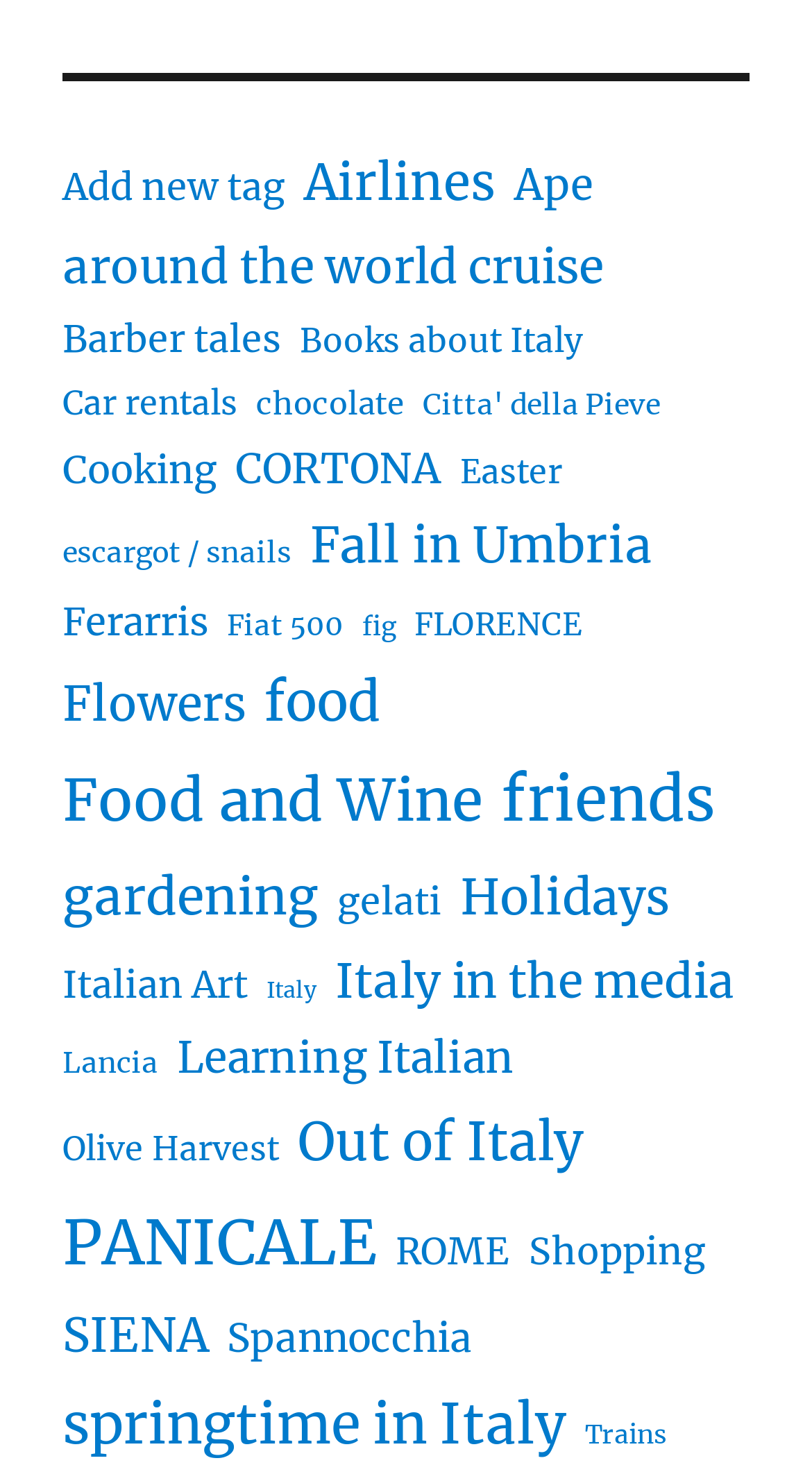Could you indicate the bounding box coordinates of the region to click in order to complete this instruction: "View 'Food and Wine' items".

[0.077, 0.508, 0.595, 0.576]